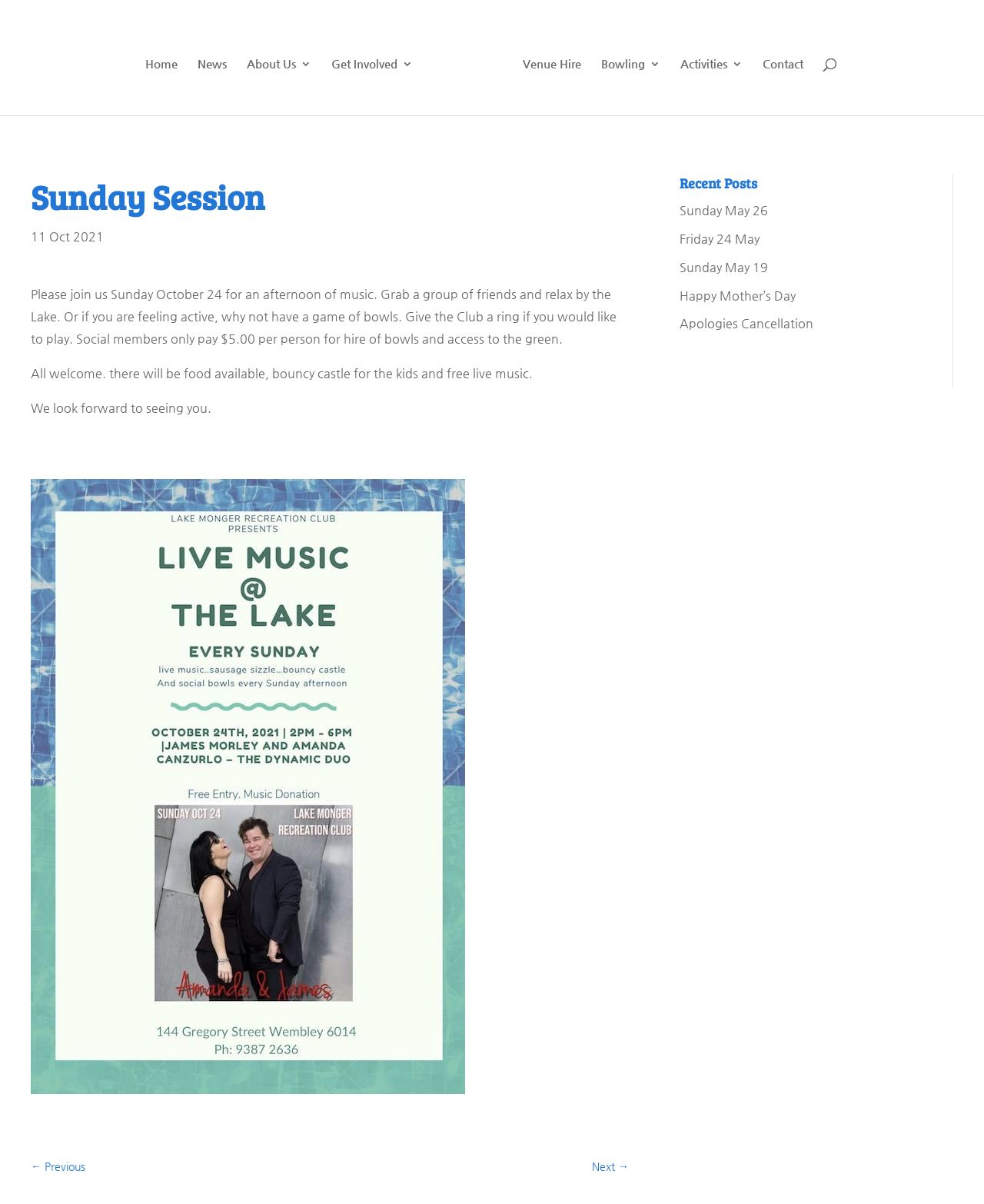Please determine the bounding box coordinates of the element's region to click in order to carry out the following instruction: "check recent posts". The coordinates should be four float numbers between 0 and 1, i.e., [left, top, right, bottom].

[0.691, 0.145, 0.945, 0.166]